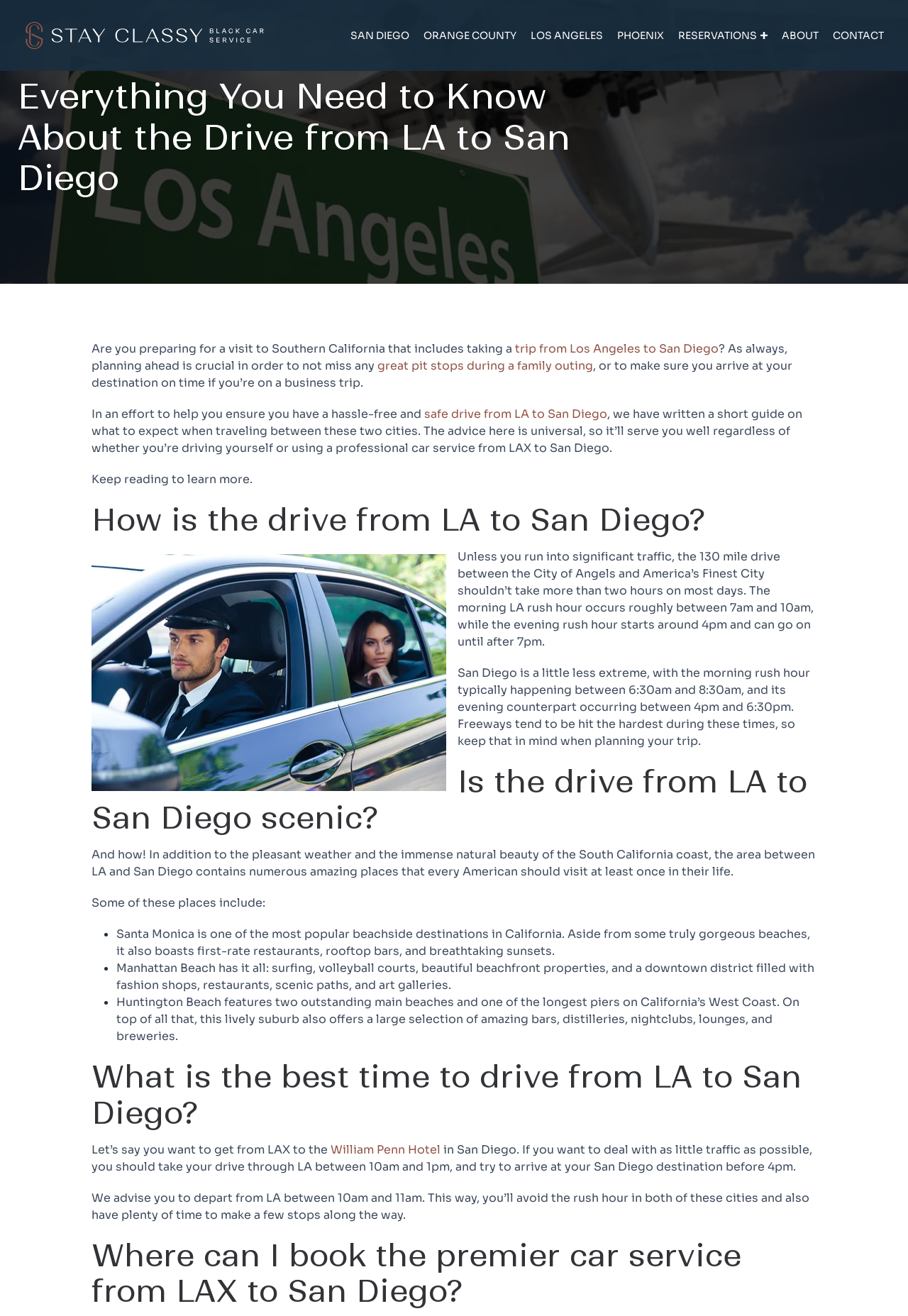Provide a short answer using a single word or phrase for the following question: 
What is the name of the hotel mentioned in the webpage?

William Penn Hotel